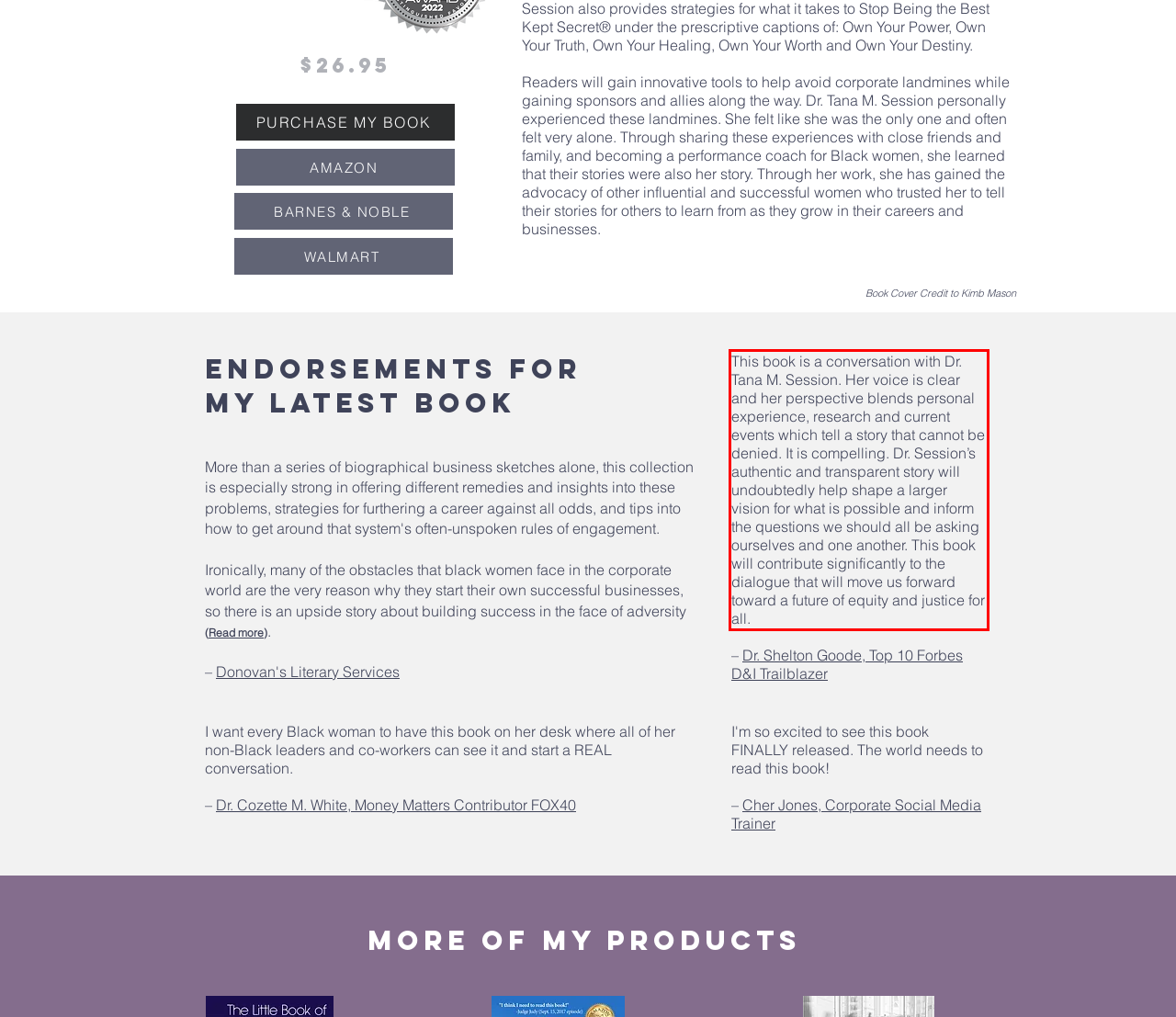Given a screenshot of a webpage with a red bounding box, please identify and retrieve the text inside the red rectangle.

This book is a conversation with Dr. Tana M. Session. Her voice is clear and her perspective blends personal experience, research and current events which tell a story that cannot be denied. It is compelling. Dr. Session’s authentic and transparent story will undoubtedly help shape a larger vision for what is possible and inform the questions we should all be asking ourselves and one another. This book will contribute significantly to the dialogue that will move us forward toward a future of equity and justice for all.